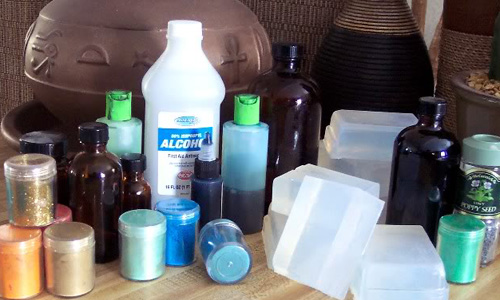Provide a brief response using a word or short phrase to this question:
What type of effects do colorants provide in soap making?

Gem-like effects